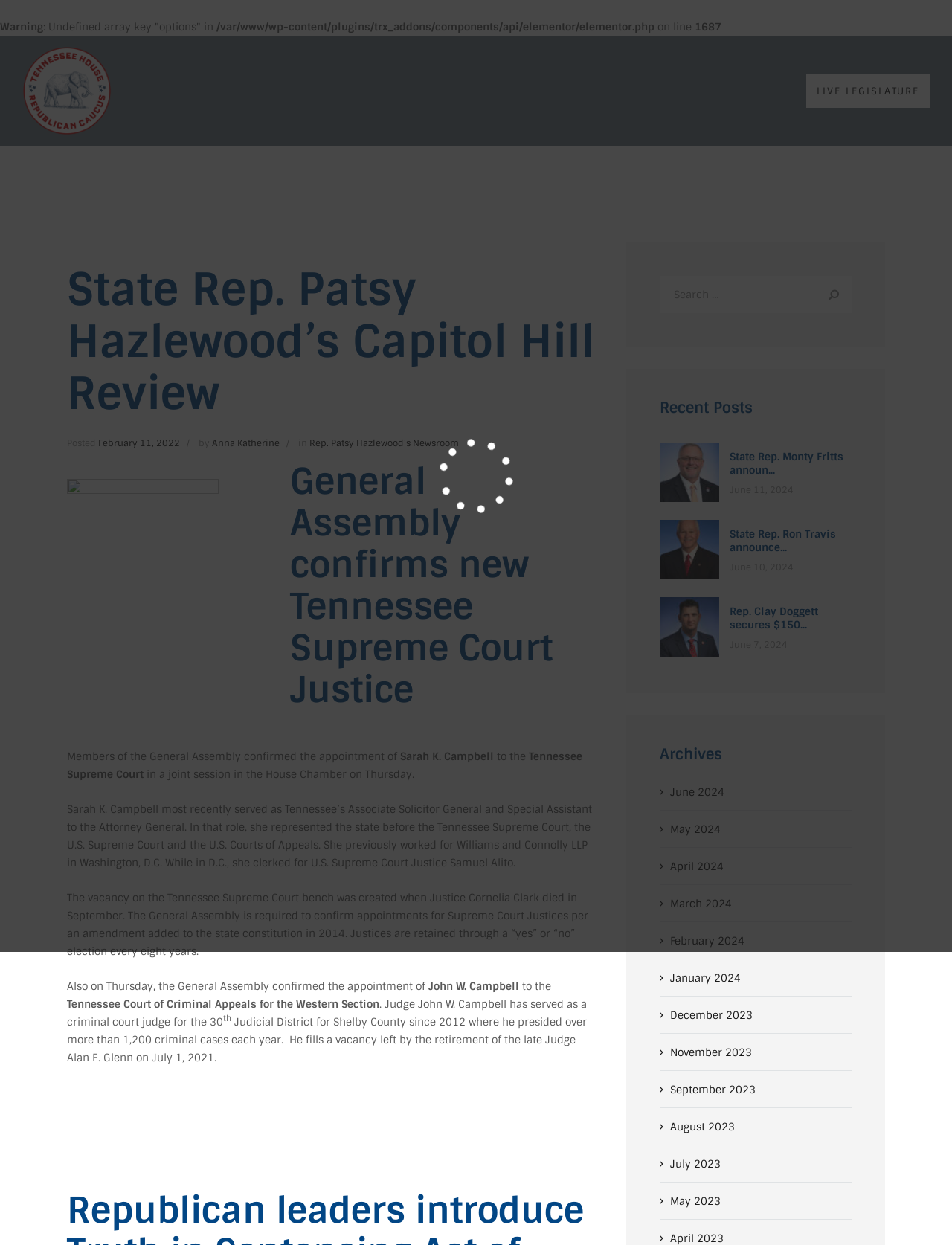Provide the bounding box coordinates of the HTML element this sentence describes: "Rep. Patsy Hazlewood's Newsroom". The bounding box coordinates consist of four float numbers between 0 and 1, i.e., [left, top, right, bottom].

[0.325, 0.351, 0.482, 0.361]